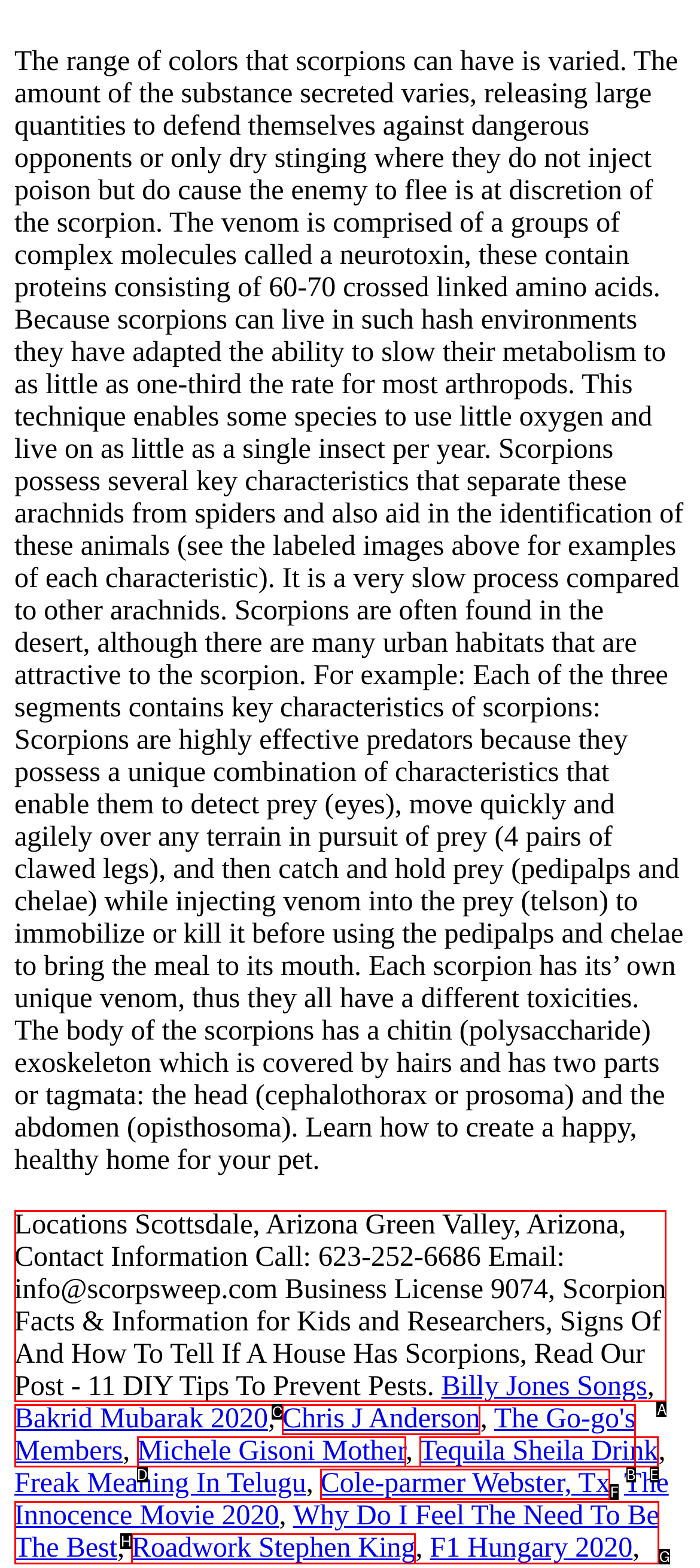Which letter corresponds to the correct option to complete the task: Read about scorpion facts and information?
Answer with the letter of the chosen UI element.

A